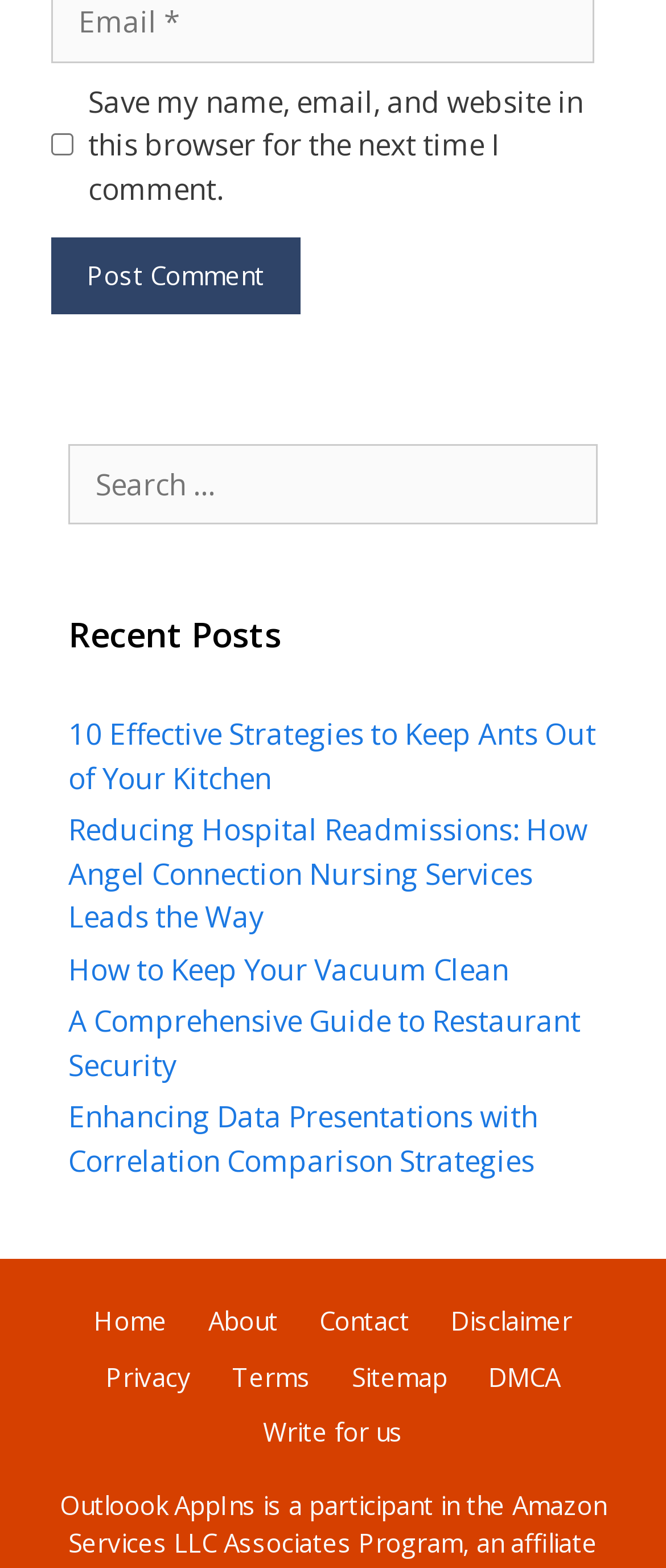Using floating point numbers between 0 and 1, provide the bounding box coordinates in the format (top-left x, top-left y, bottom-right x, bottom-right y). Locate the UI element described here: Case Study

None